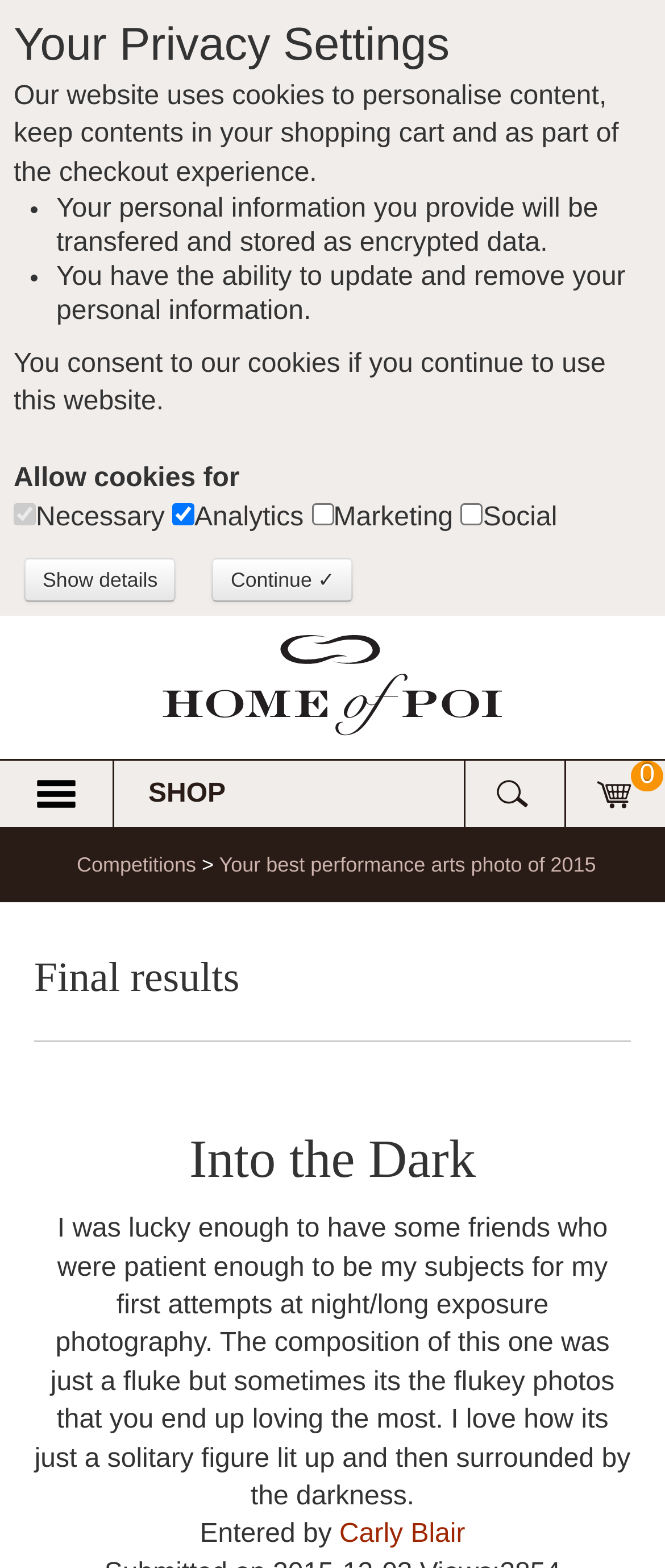What is the name of the competition entry?
Analyze the image and deliver a detailed answer to the question.

The name of the competition entry is 'Into the Dark' which is mentioned in the heading element with ID 724.